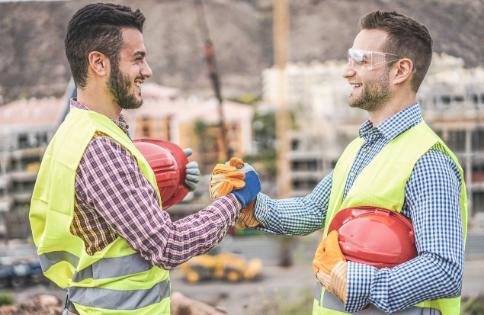Give a thorough caption of the image, focusing on all visible elements.

In the image, two construction workers share a friendly handshake, symbolizing cooperation and mutual agreement on a project. Both men are dressed in bright safety vests and gloves, wearing hard hats, which emphasize their roles in the construction industry. The worker on the left, with a checked shirt, smiles confidently as he engages with his colleague, who sports a checked blue shirt and protective eyewear. The construction site in the background is bustling with activity, featuring partially built structures and equipment, showcasing the dynamic environment where temporary workers often play a vital role. This moment captures the essence of teamwork and the positive relationships cultivated in the field, reflecting on the themes of hiring and integrating temporary employees in the workplace.